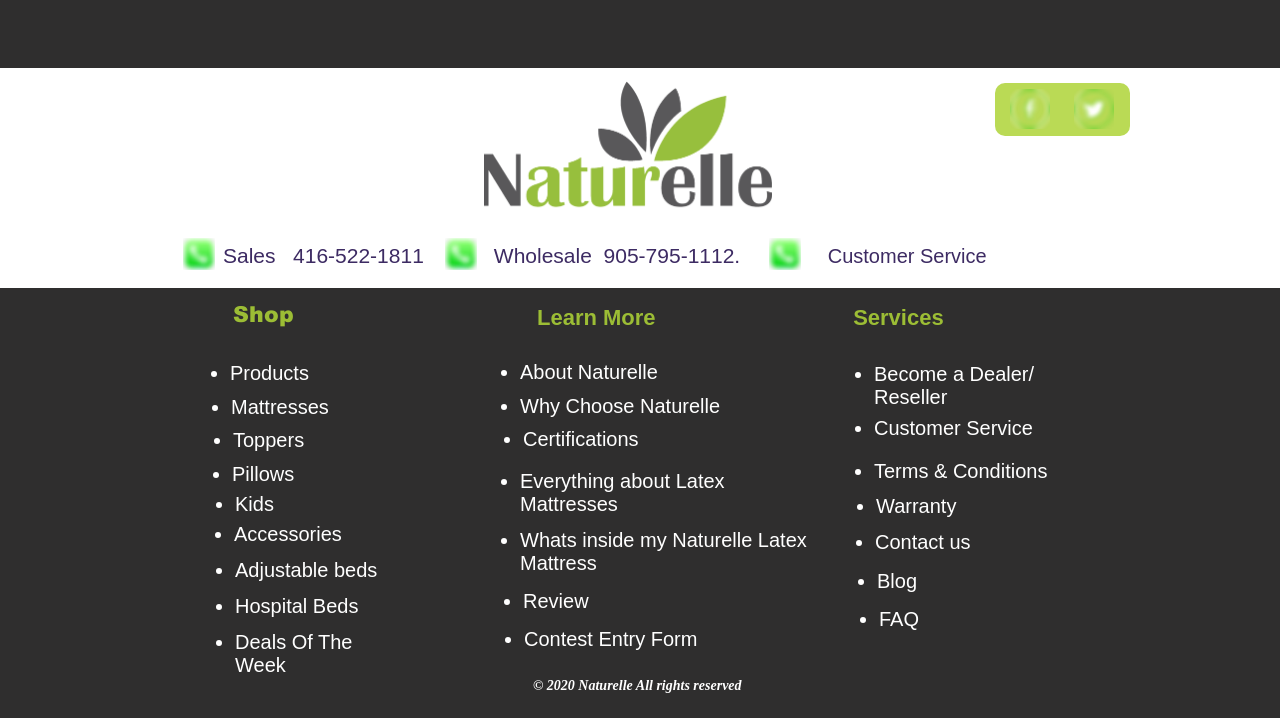Identify the bounding box coordinates for the UI element described as follows: Hospital Beds. Use the format (top-left x, top-left y, bottom-right x, bottom-right y) and ensure all values are floating point numbers between 0 and 1.

[0.184, 0.829, 0.28, 0.86]